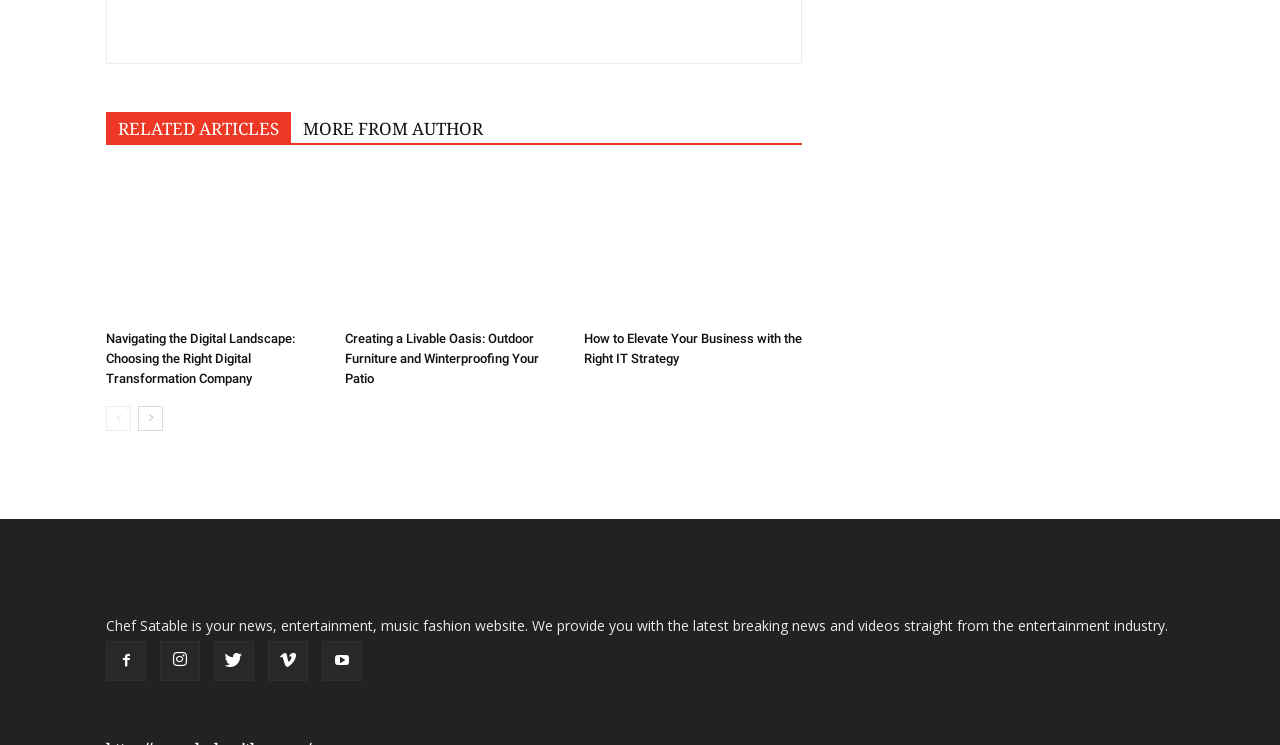What is the title of the first article?
Refer to the image and provide a detailed answer to the question.

I determined the title of the first article by looking at the heading element with the text 'Navigating the Digital Landscape: Choosing the Right Digital Transformation Company' and its corresponding link element with the same text.